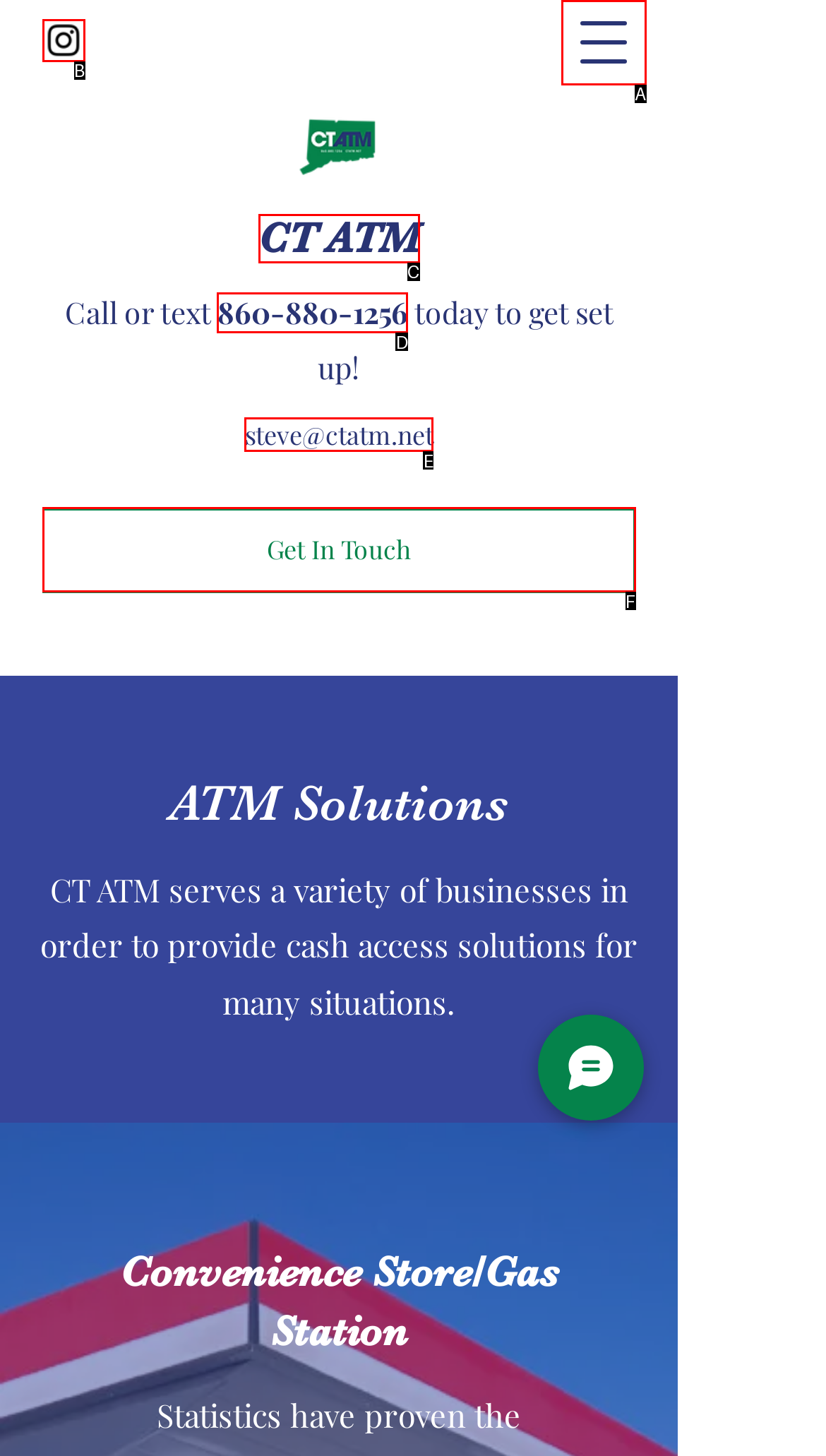Identify the option that corresponds to the description: Get In Touch. Provide only the letter of the option directly.

F